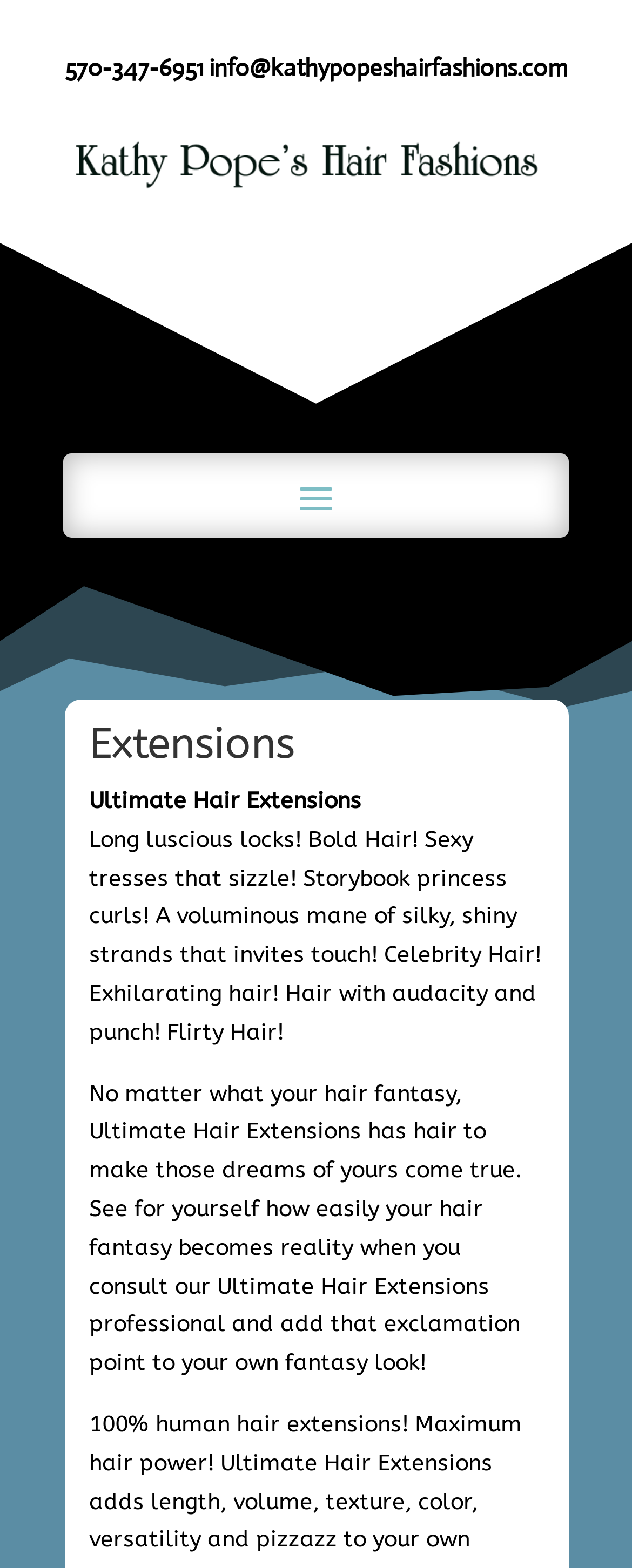Consider the image and give a detailed and elaborate answer to the question: 
What is the phone number to contact Kathy Pope's Hair Fashions?

I found the phone number by looking at the link element with the text '570-347-6951' which is located at the top of the webpage.